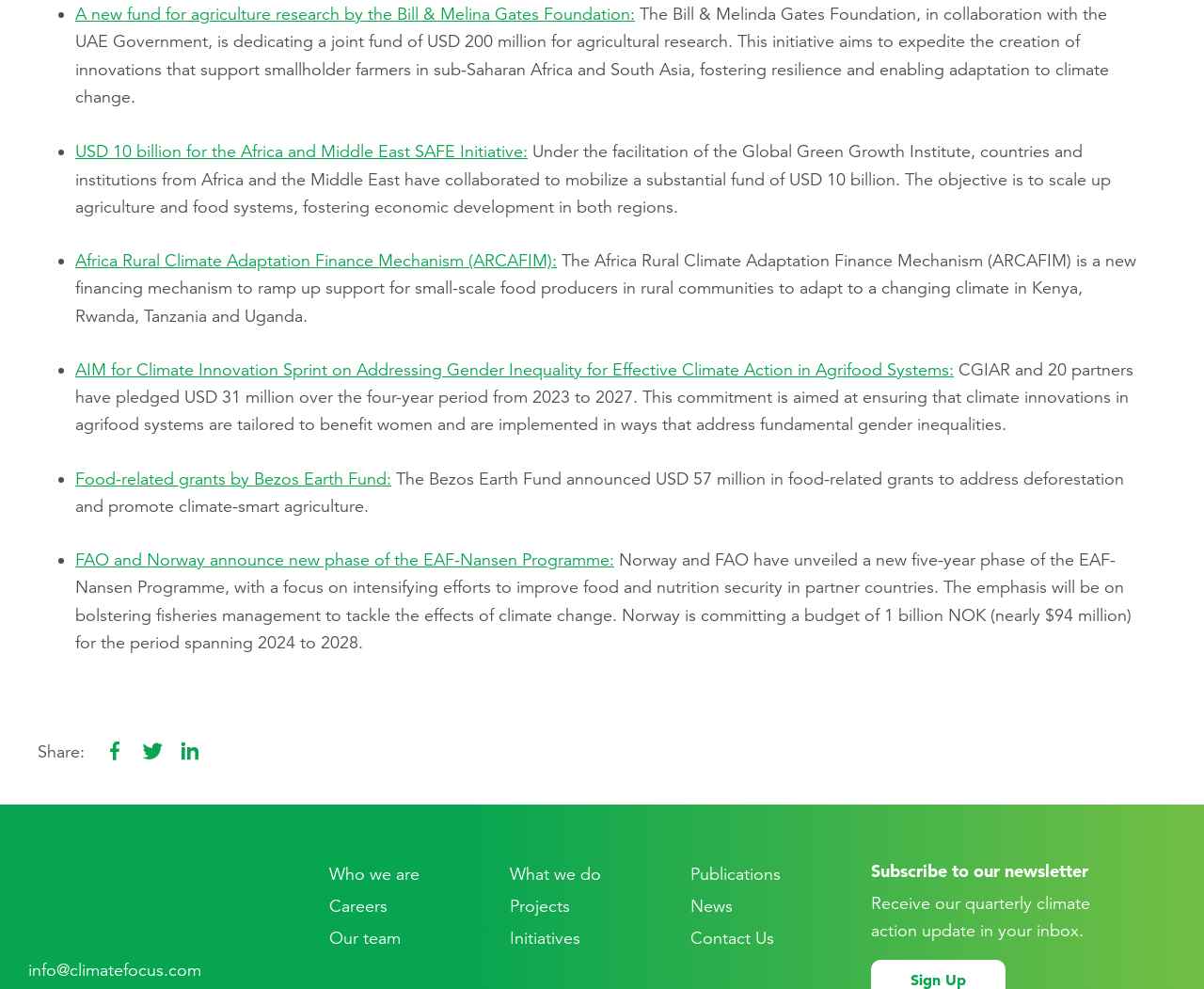Give a short answer using one word or phrase for the question:
What is the purpose of the joint fund of USD 200 million by the Bill & Melinda Gates Foundation and the UAE Government?

Agricultural research